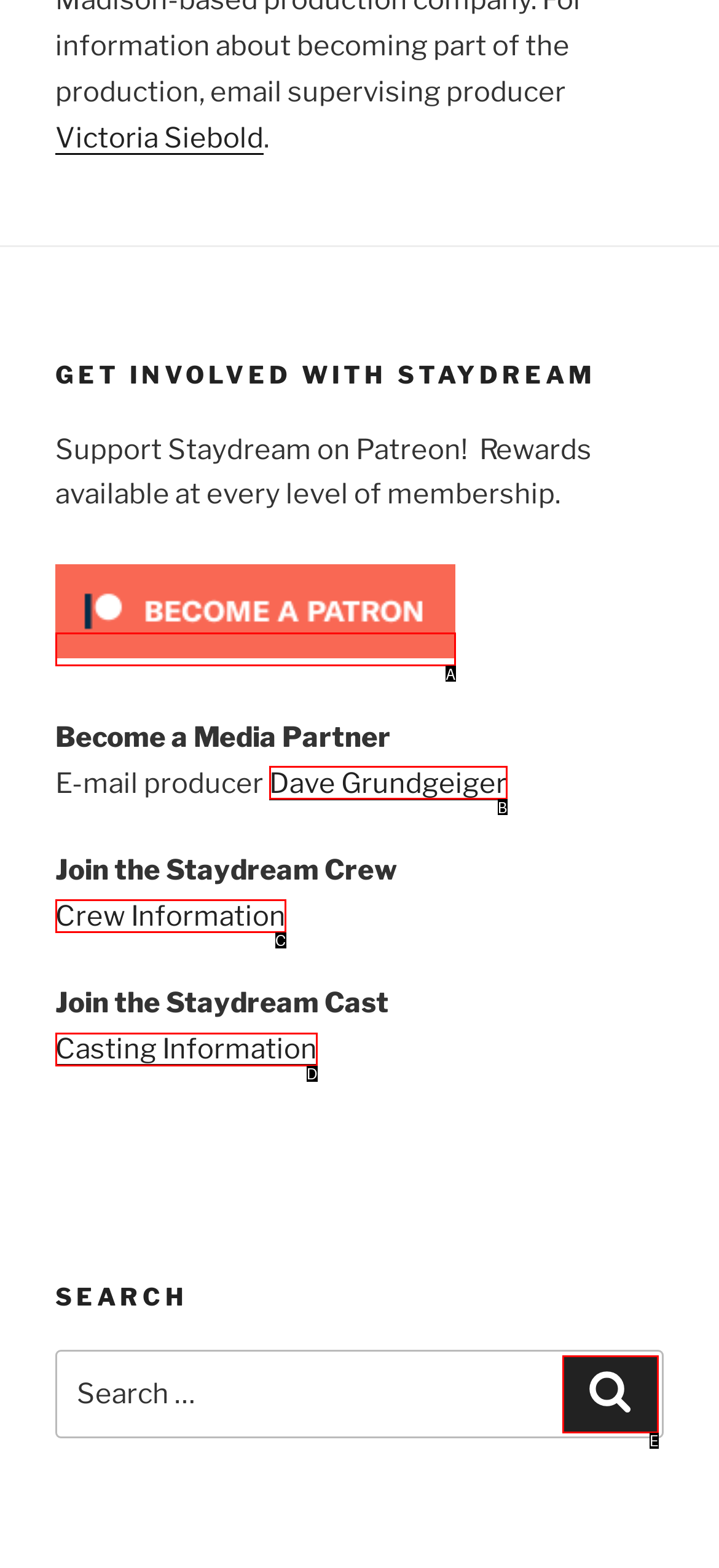Select the letter that corresponds to the description: Search. Provide your answer using the option's letter.

E